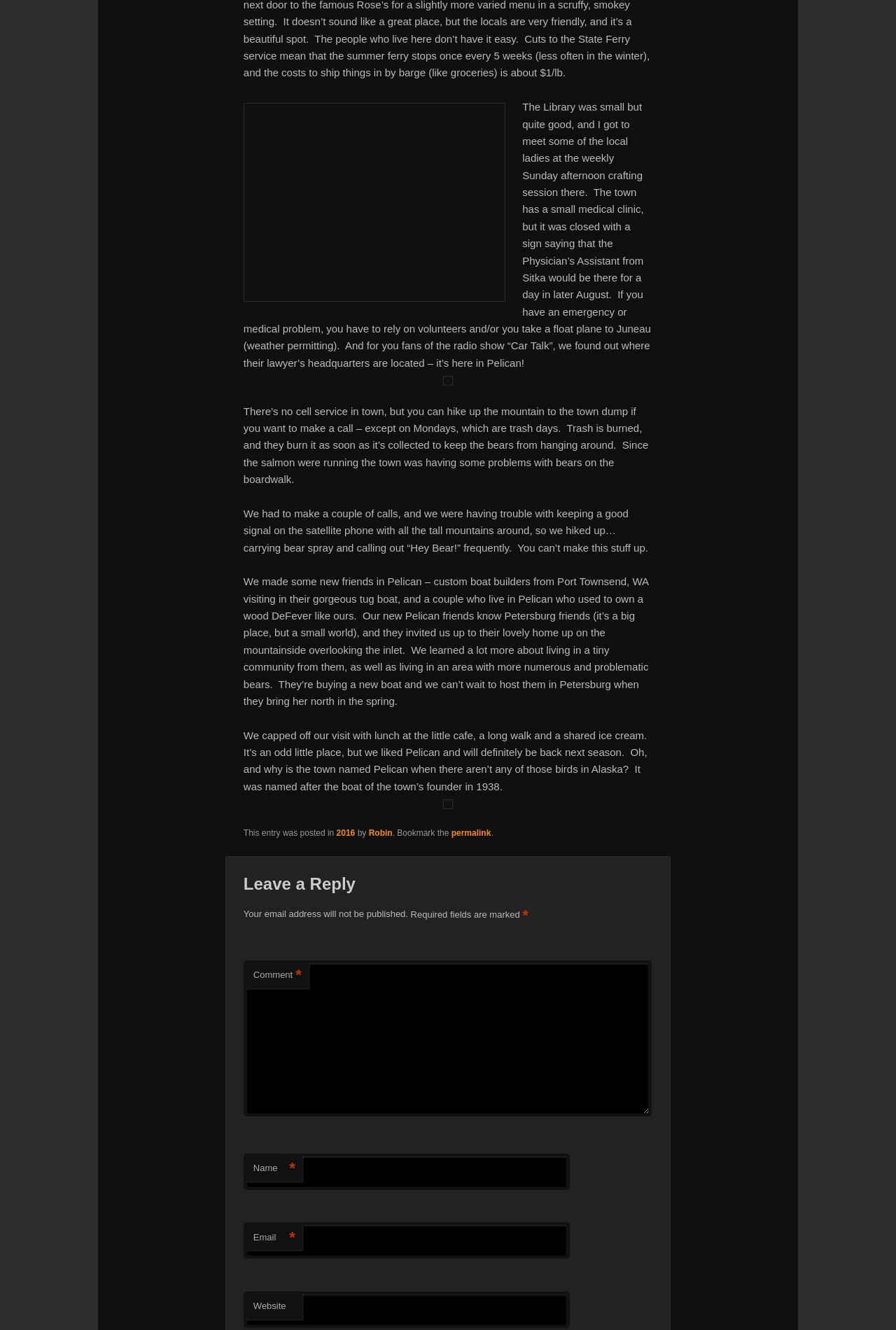Given the description of a UI element: "Robin", identify the bounding box coordinates of the matching element in the webpage screenshot.

[0.411, 0.424, 0.438, 0.431]